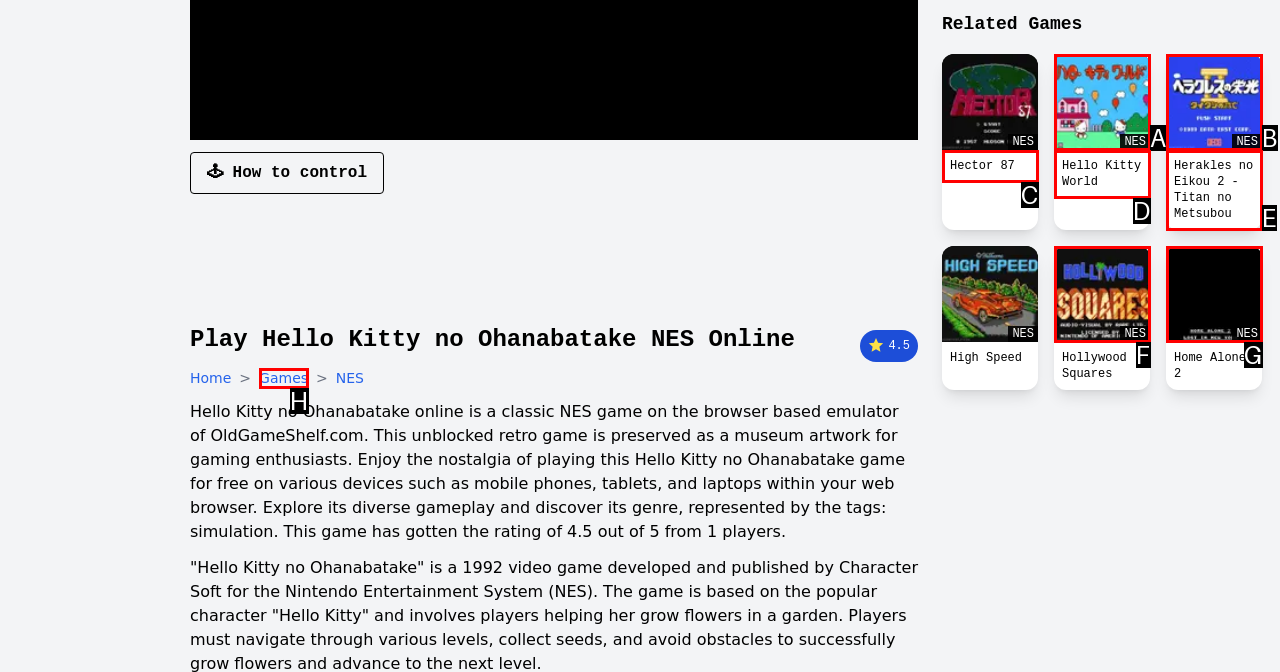Given the description: NES, determine the corresponding lettered UI element.
Answer with the letter of the selected option.

A